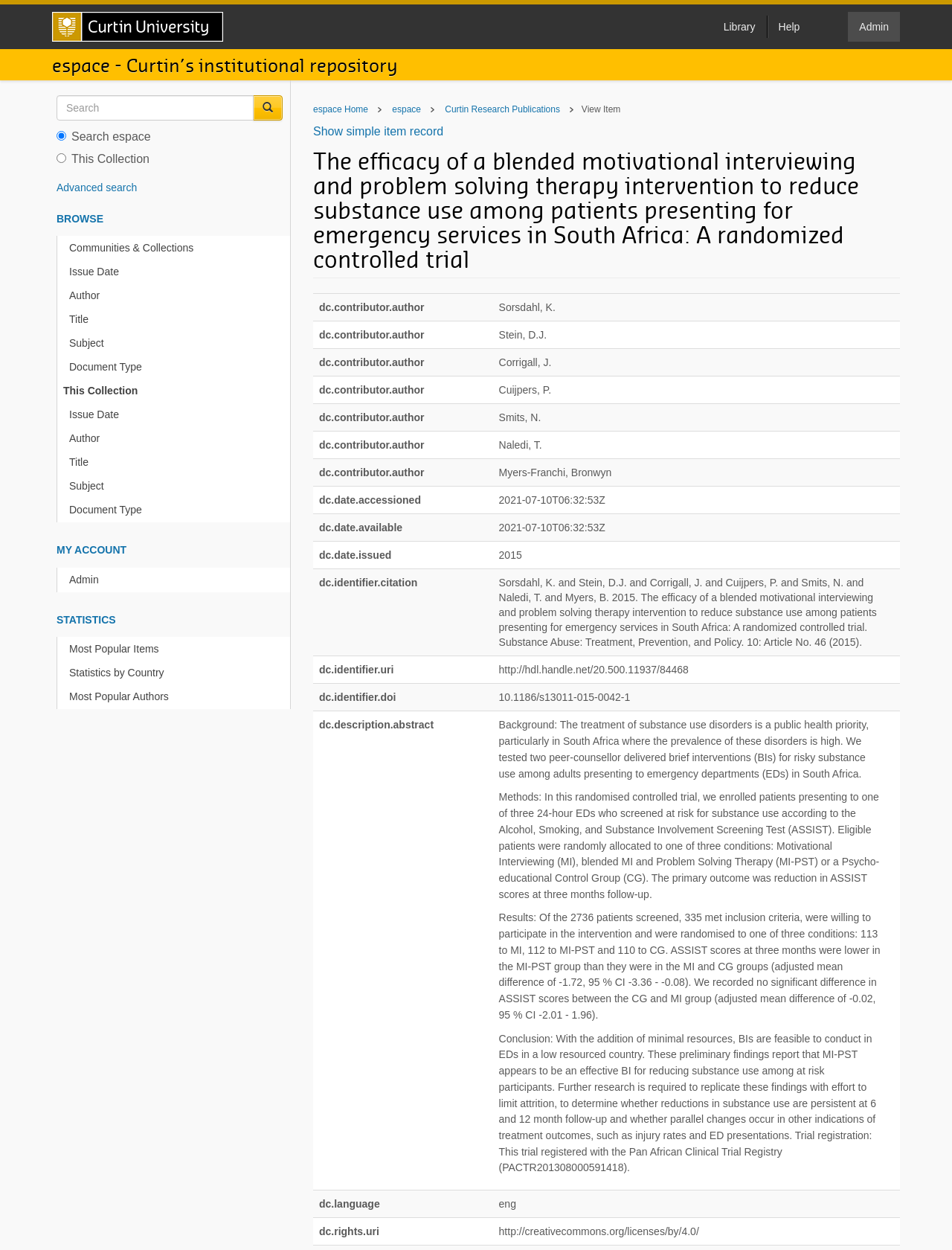Please answer the following question using a single word or phrase: 
What is the license of the publication?

CC BY 4.0